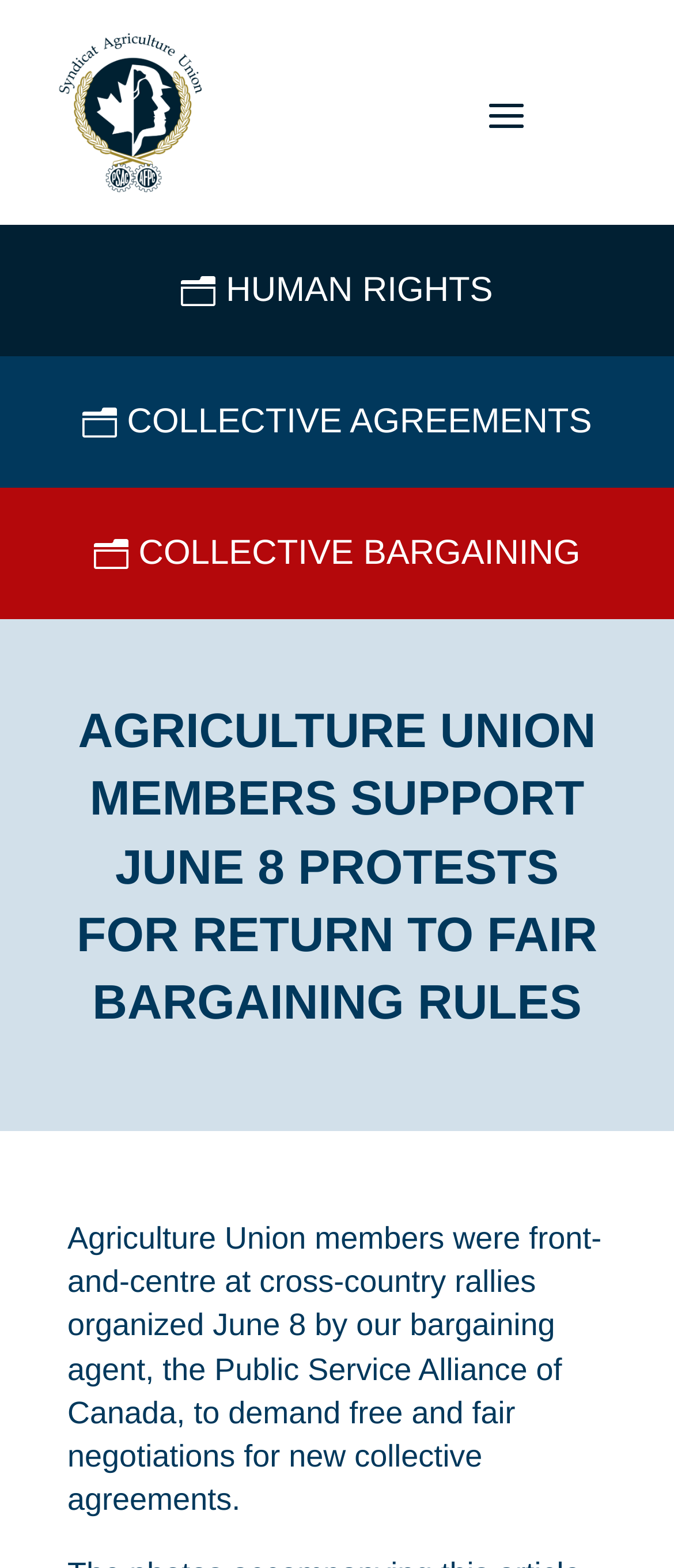Explain the webpage's design and content in an elaborate manner.

The webpage is about the Agriculture Union, with a prominent logo at the top left corner. Below the logo, there is a menu button on the top right corner. The main content area is divided into two sections. On the left side, there are three buttons labeled "HUMAN RIGHTS", "COLLECTIVE AGREEMENTS", and "COLLECTIVE BARGAINING", stacked vertically. 

On the right side, there is a heading that reads "AGRICULTURE UNION MEMBERS SUPPORT JUNE 8 PROTESTS FOR RETURN TO FAIR BARGAINING RULES". Below the heading, there is a paragraph of text that describes the union members' participation in cross-country rallies organized by the Public Service Alliance of Canada, demanding free and fair negotiations for new collective agreements.